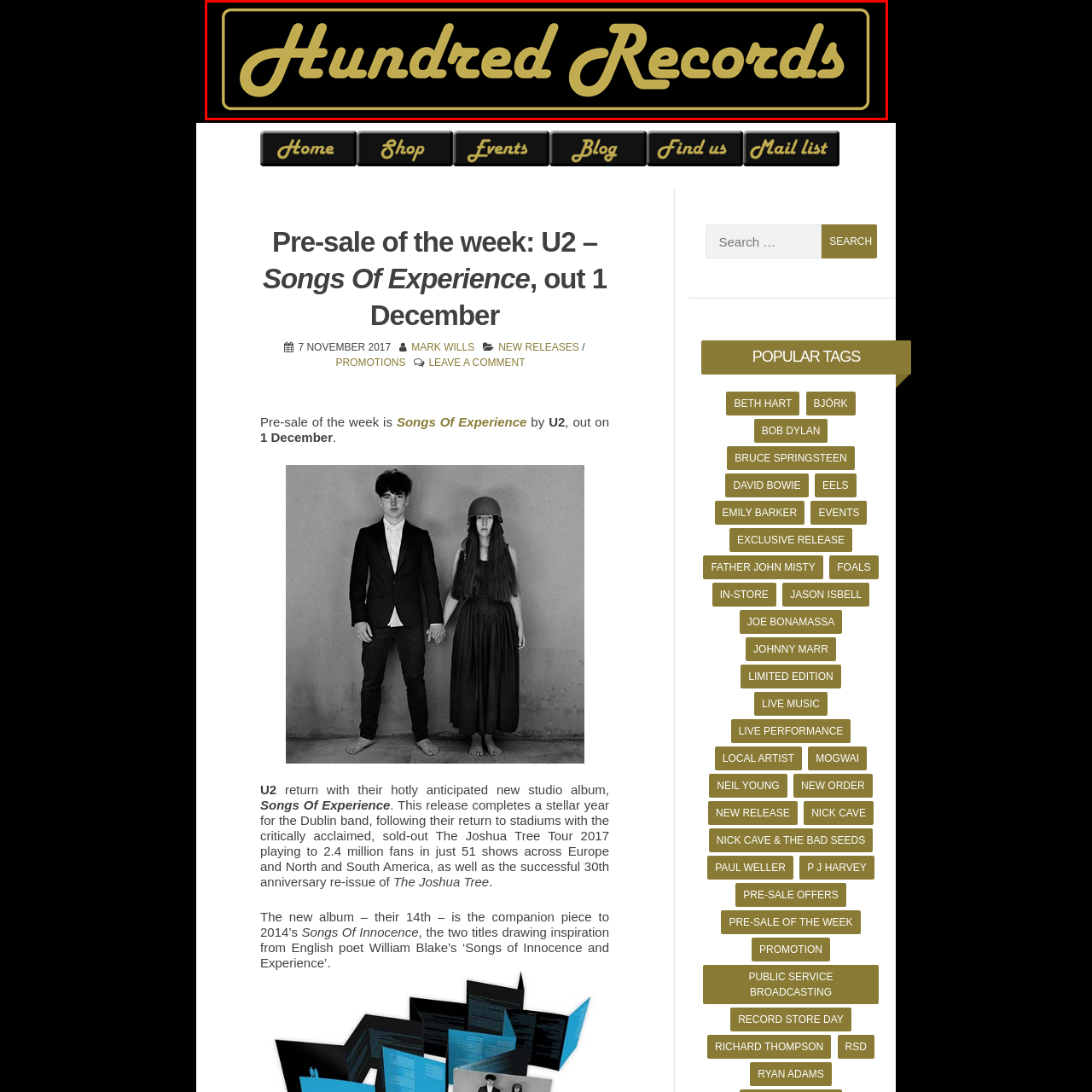Offer a detailed account of what is shown inside the red bounding box.

This image features the logo of "Hundred Records," presented in an elegant gold script against a black background. The name "Hundred Records" is prominently displayed, conveying a sense of classic charm and musical heritage. This visual branding suggests a focus on music and record sales, hinting at the store's commitment to quality and nostalgia in the music experience. The design captures the essence of a record shop, inviting music enthusiasts to explore its offerings.